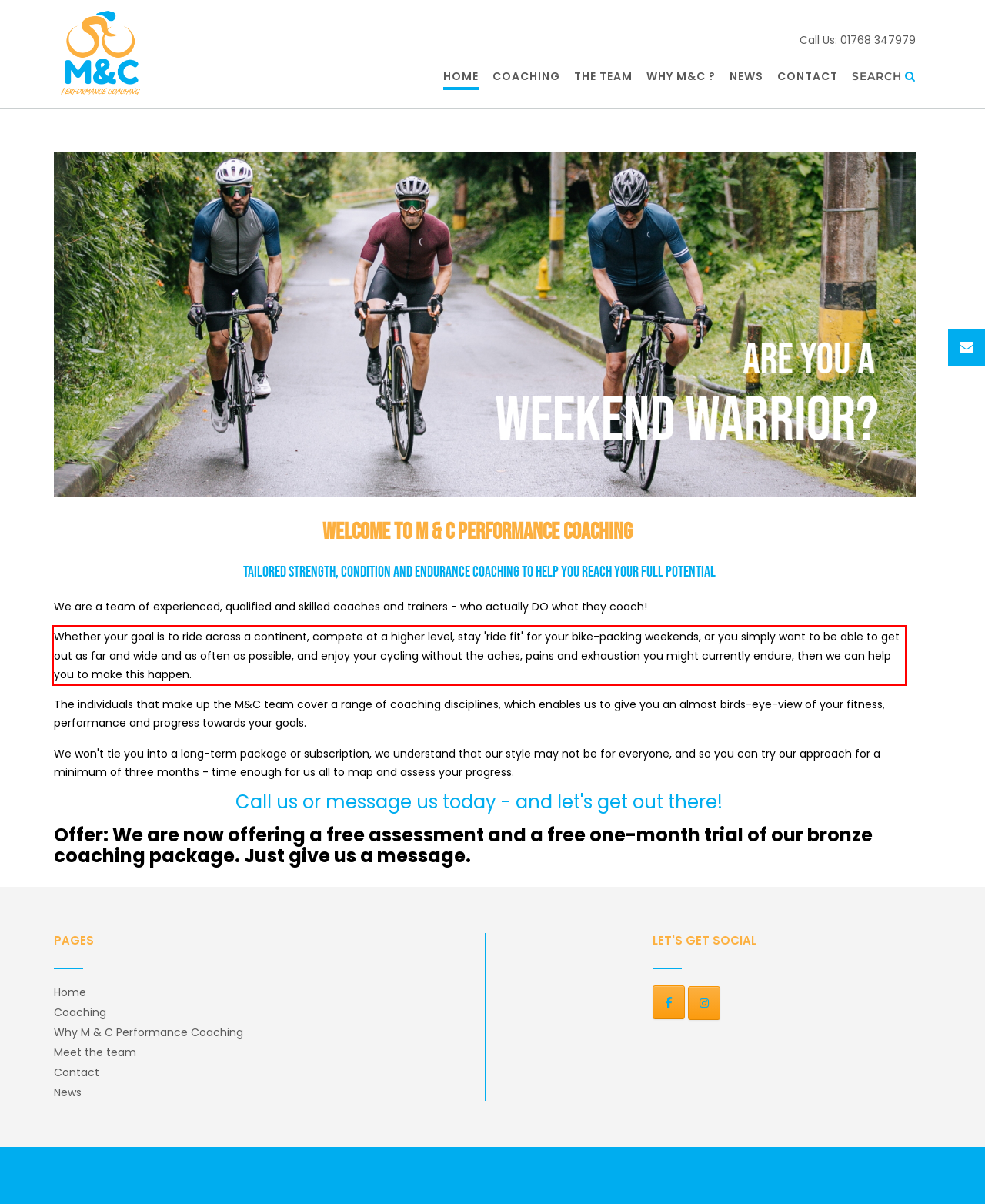Using the webpage screenshot, recognize and capture the text within the red bounding box.

Whether your goal is to ride across a continent, compete at a higher level, stay 'ride fit' for your bike-packing weekends, or you simply want to be able to get out as far and wide and as often as possible, and enjoy your cycling without the aches, pains and exhaustion you might currently endure, then we can help you to make this happen.